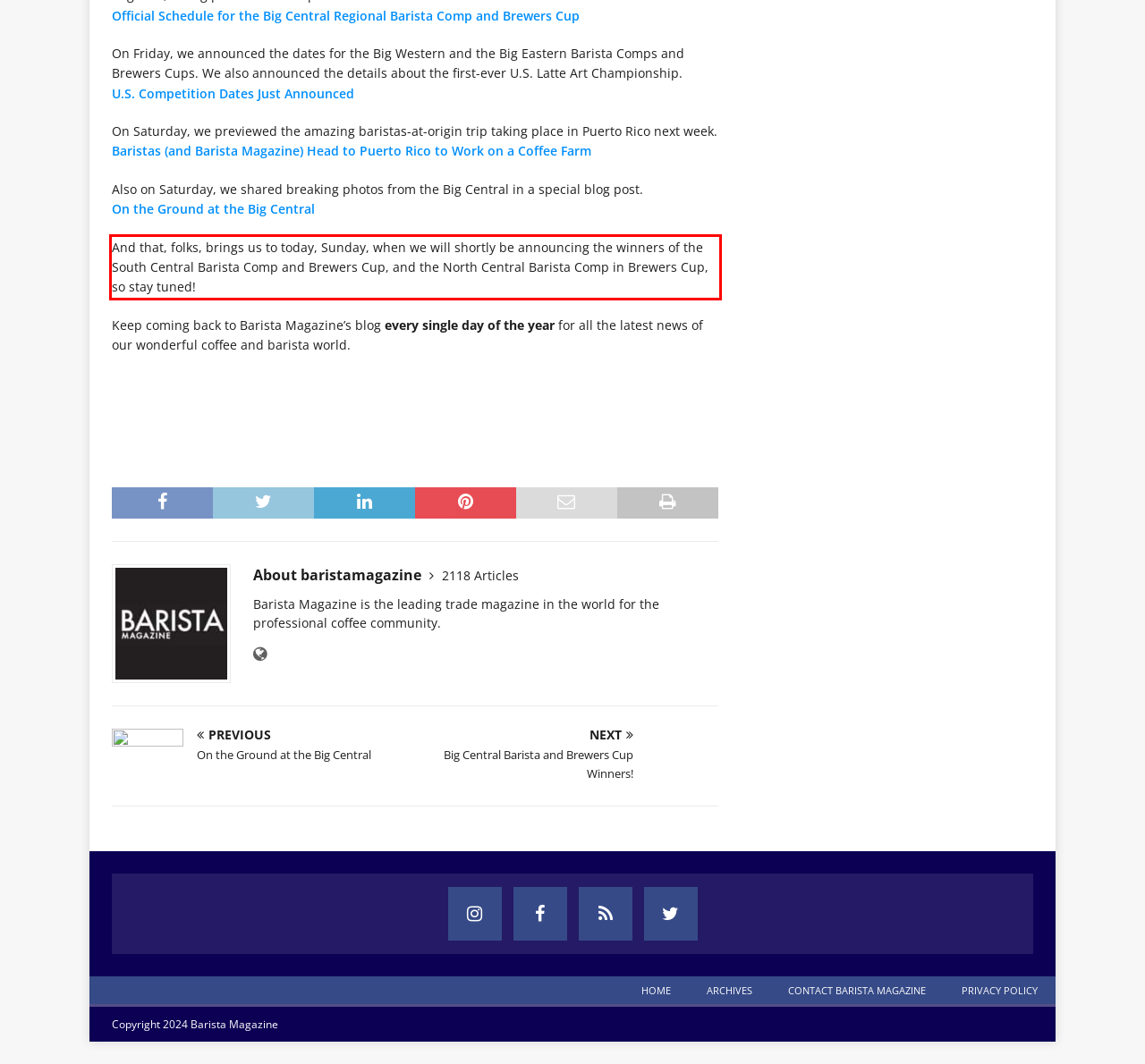Please perform OCR on the text content within the red bounding box that is highlighted in the provided webpage screenshot.

And that, folks, brings us to today, Sunday, when we will shortly be announcing the winners of the South Central Barista Comp and Brewers Cup, and the North Central Barista Comp in Brewers Cup, so stay tuned!